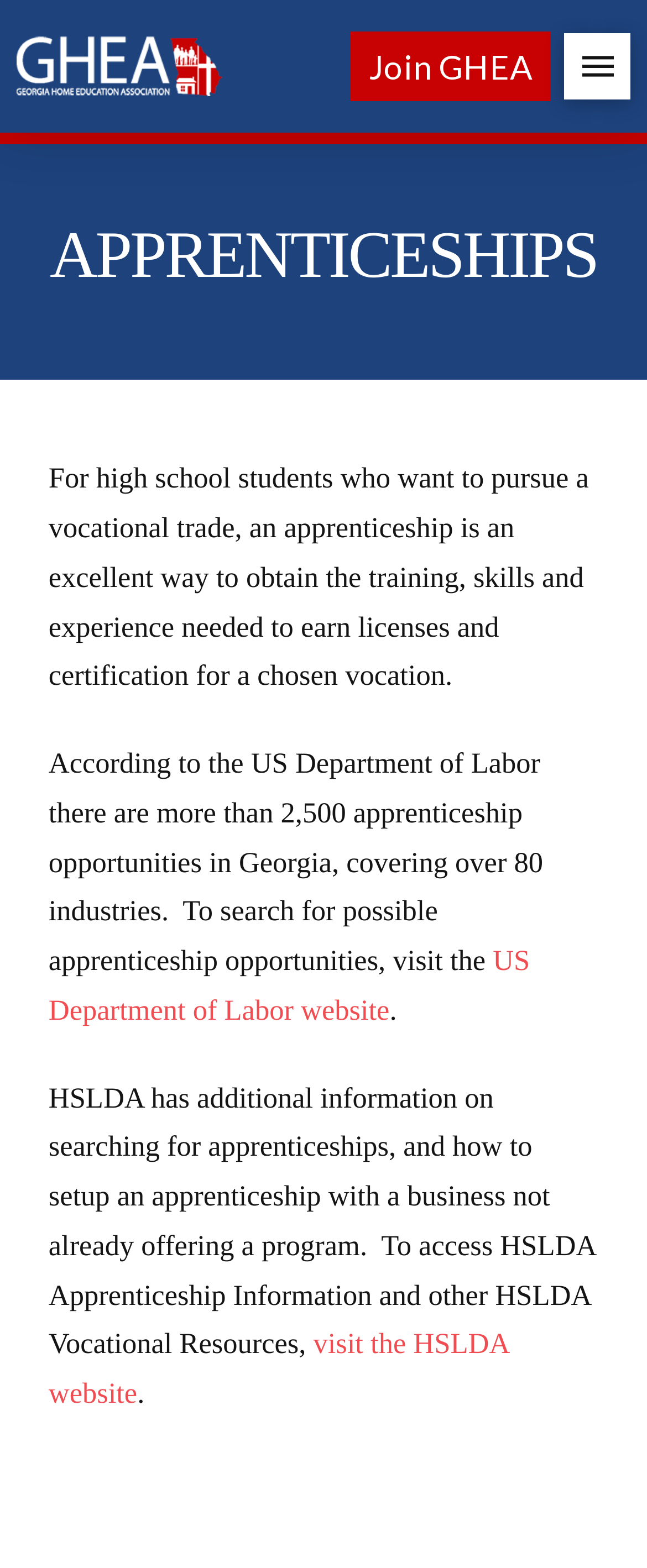What organization provides information on vocational resources?
Make sure to answer the question with a detailed and comprehensive explanation.

The webpage mentions that HSLDA provides information on vocational resources, including apprenticeships. This information can be accessed by visiting the HSLDA website.